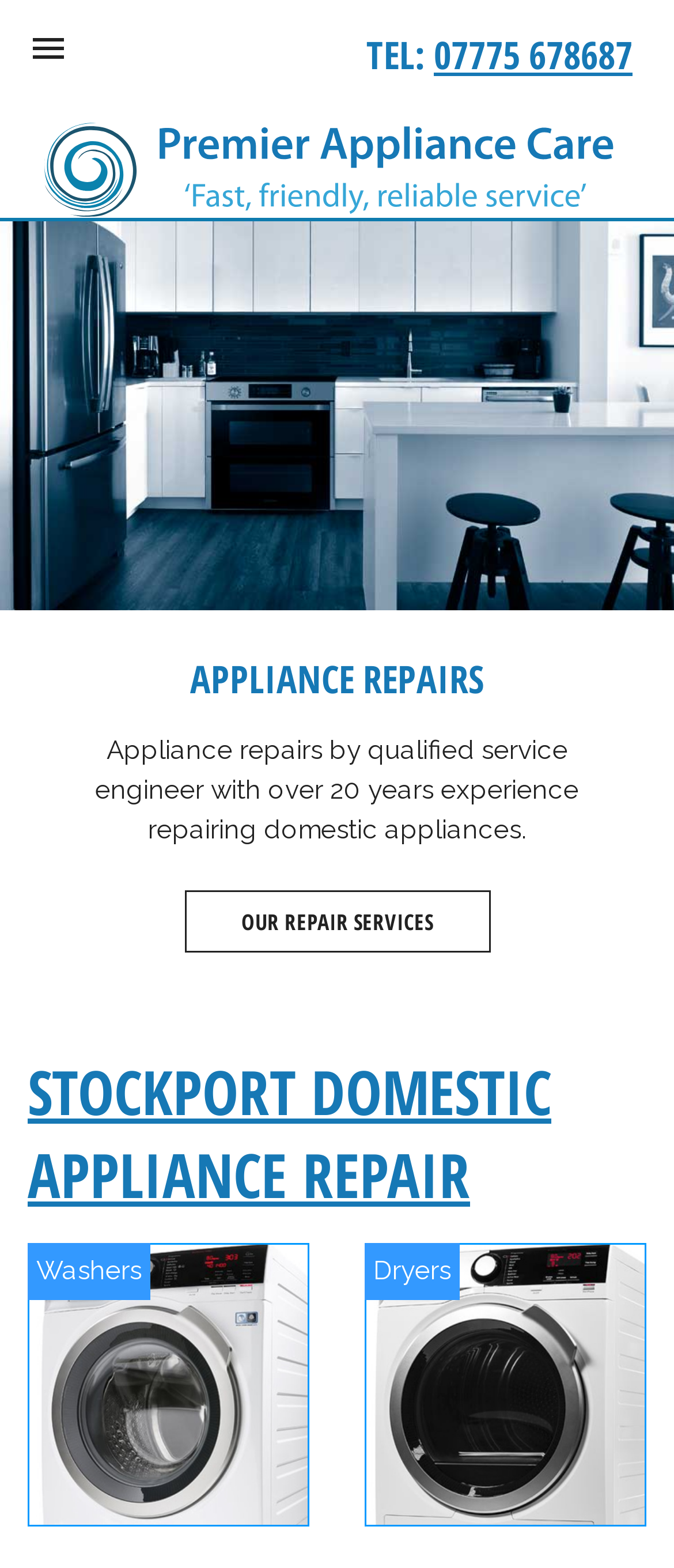What type of appliances does the company repair?
Please provide a full and detailed response to the question.

I found this information by looking at the heading element with the text 'APPLIANCE REPAIRS' and the link element with the text 'OUR REPAIR SERVICES', which suggests that the company repairs domestic appliances.